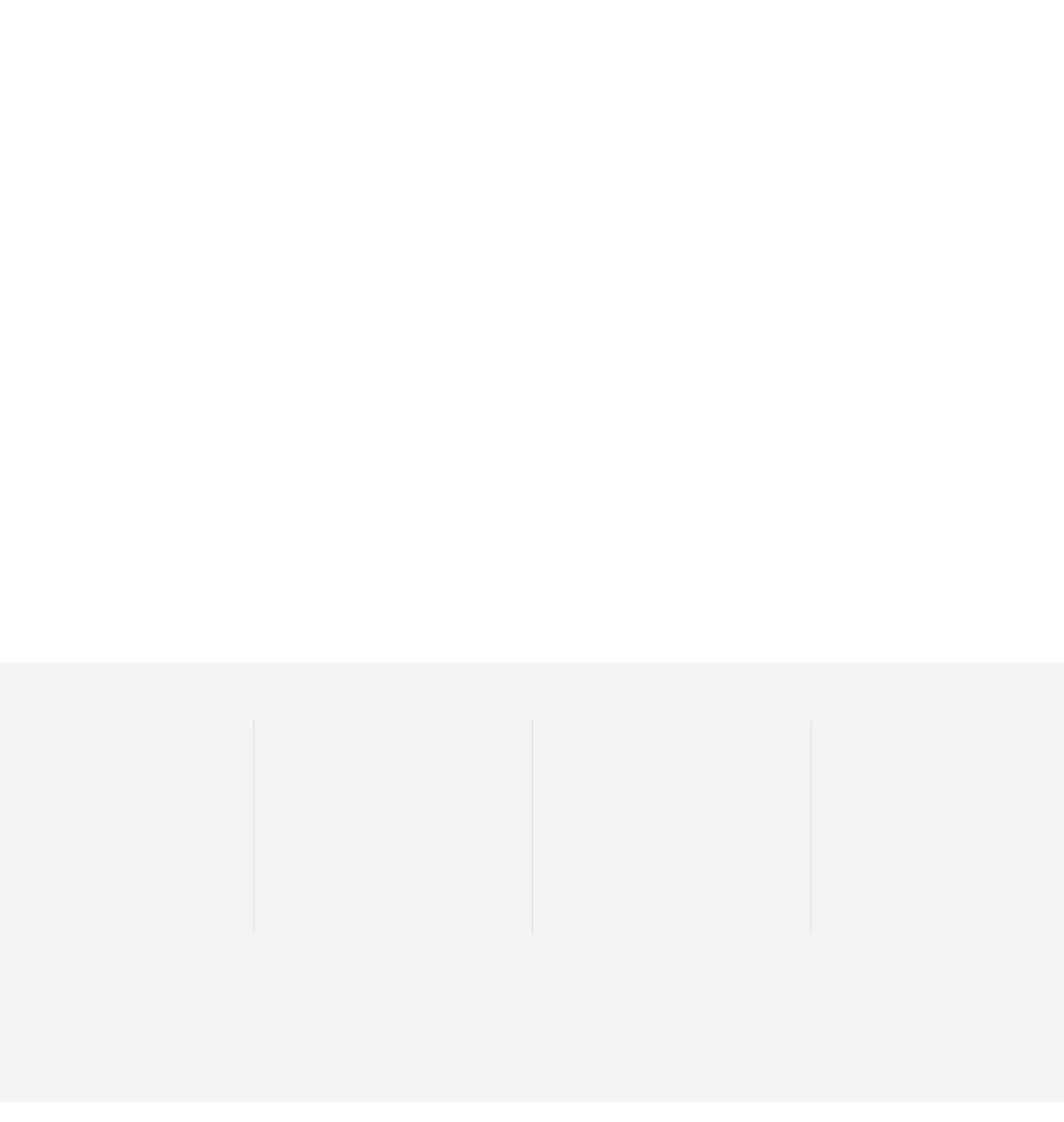From the webpage screenshot, predict the bounding box of the UI element that matches this description: "Yessongs the movie - 353".

None